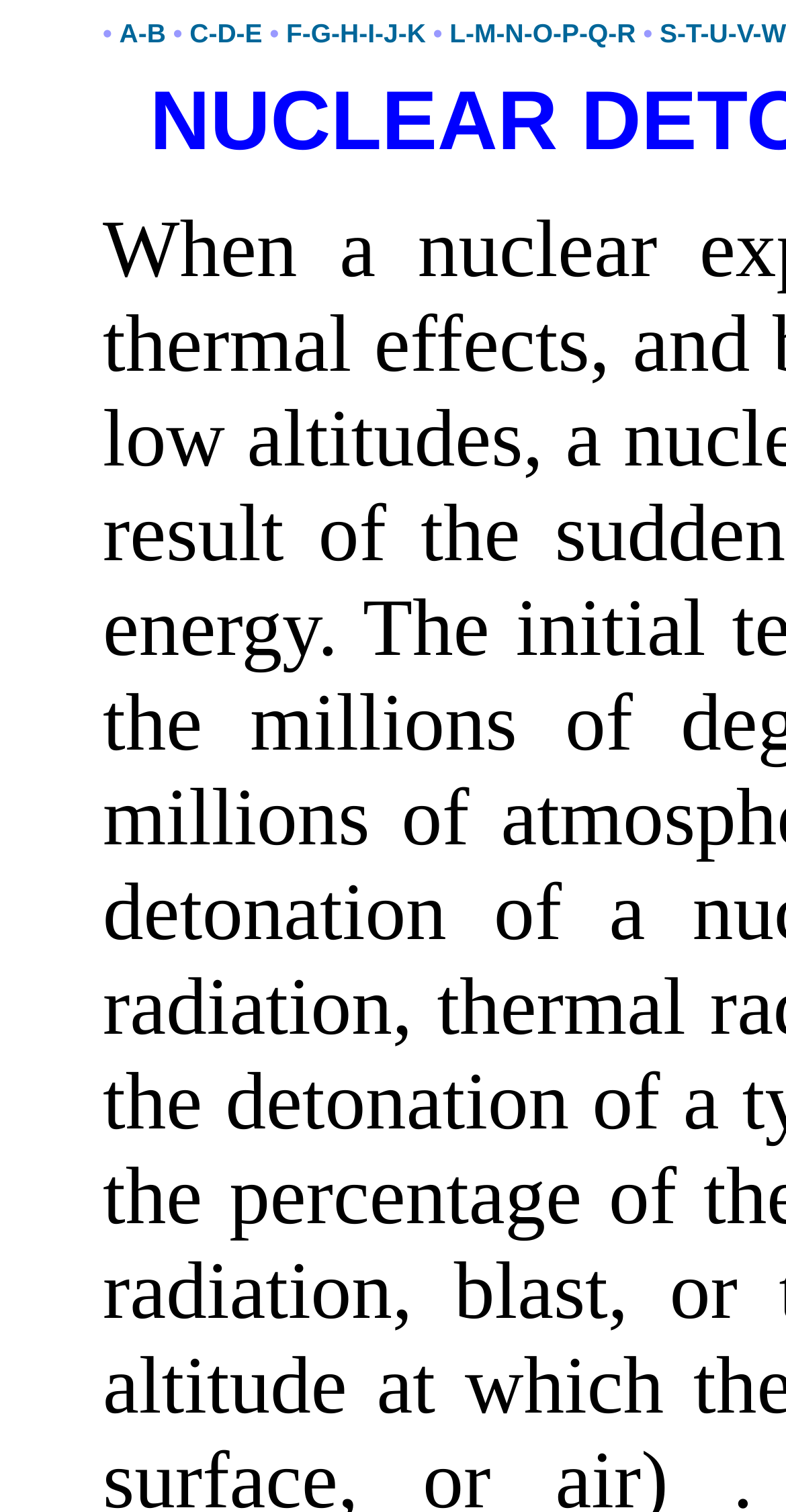How many links are listed?
Answer the question with as much detail as possible.

By counting the links listed on the webpage, I found that there are five links in total. These links are A-B, C-D-E, F-G-H-I-J-K, and L-M-N-O-P-Q-R.